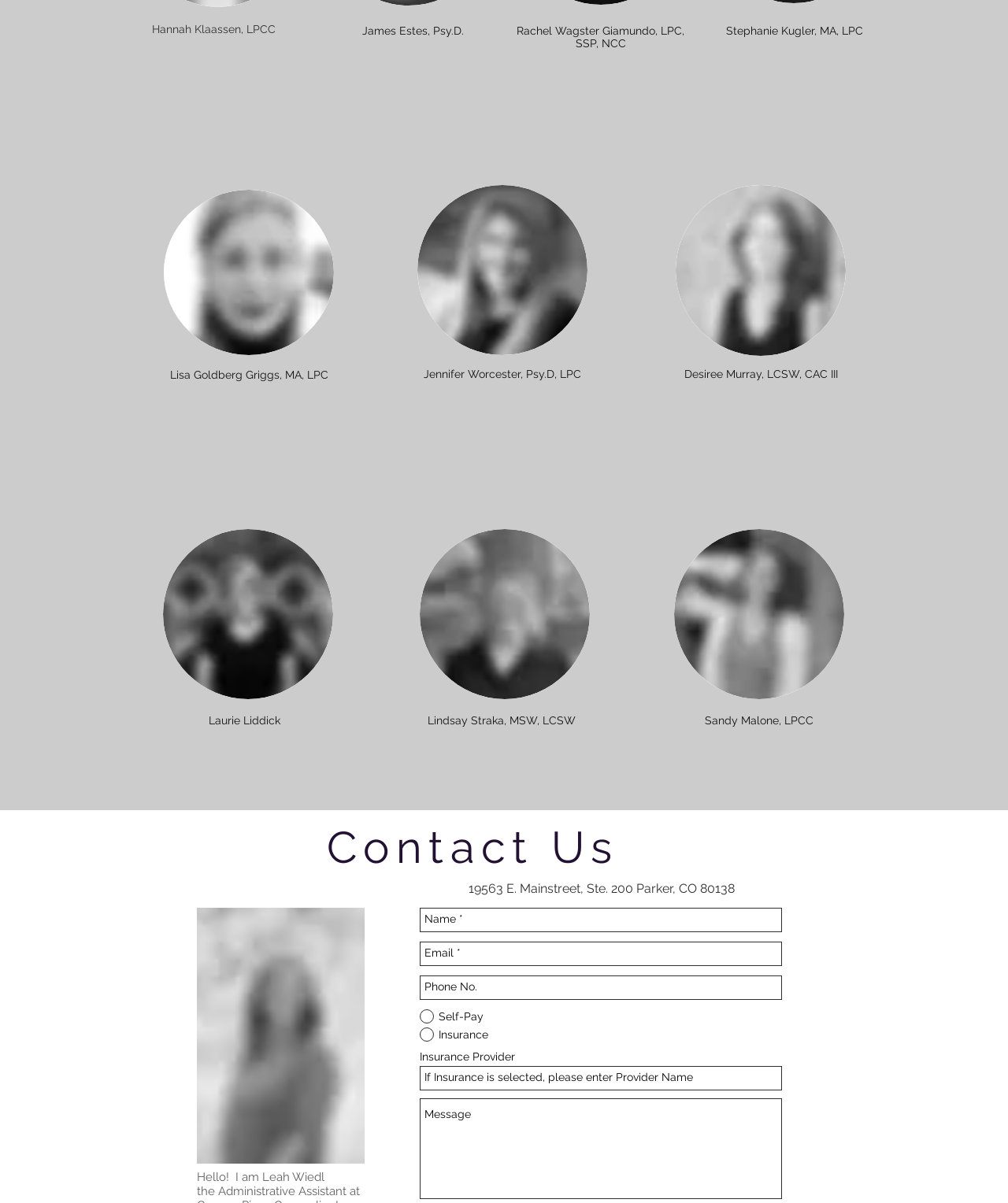What is the format of the phone number field in the contact form?
Using the image, elaborate on the answer with as much detail as possible.

The phone number field in the contact form is a textbox element, which allows users to input their phone number in a free-form text format.